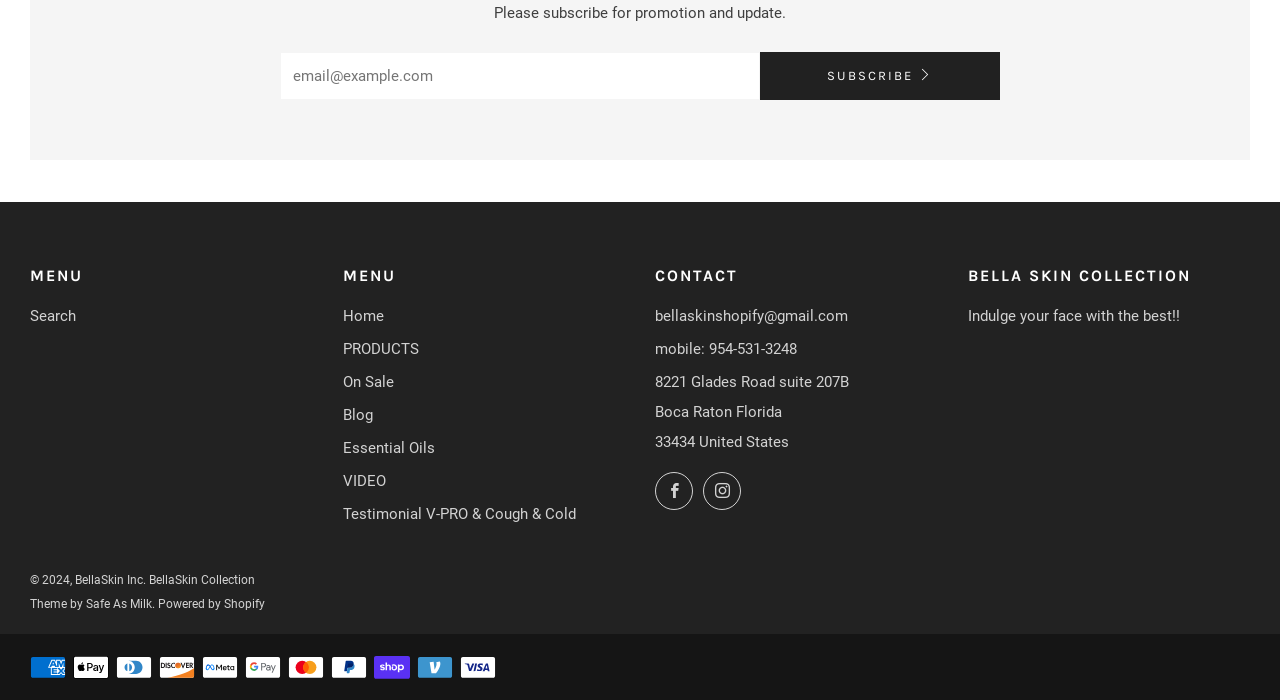Provide the bounding box coordinates in the format (top-left x, top-left y, bottom-right x, bottom-right y). All values are floating point numbers between 0 and 1. Determine the bounding box coordinate of the UI element described as: Essential Oils

[0.268, 0.627, 0.339, 0.653]